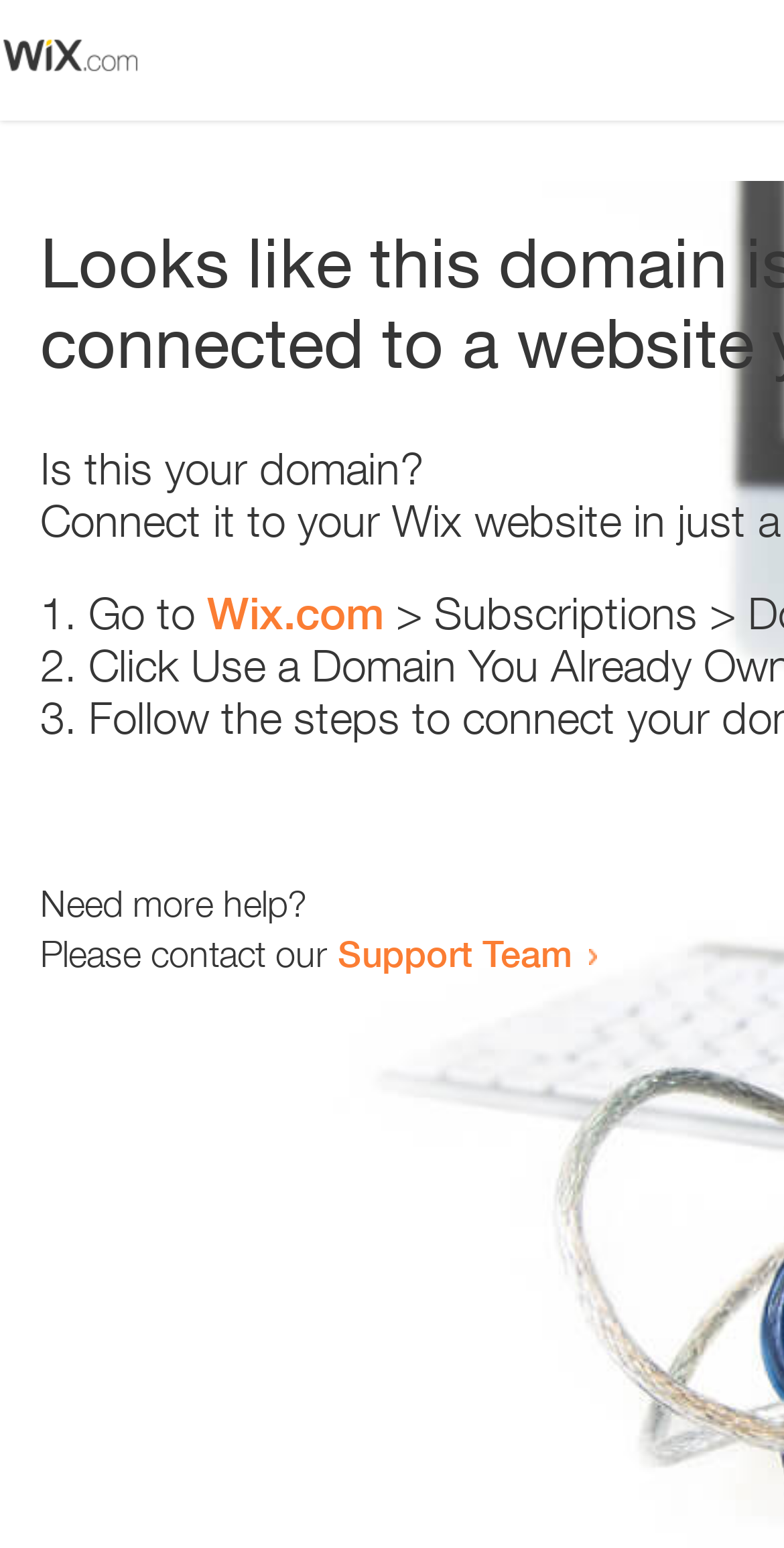Respond with a single word or phrase to the following question:
What is the support team contact method?

Link